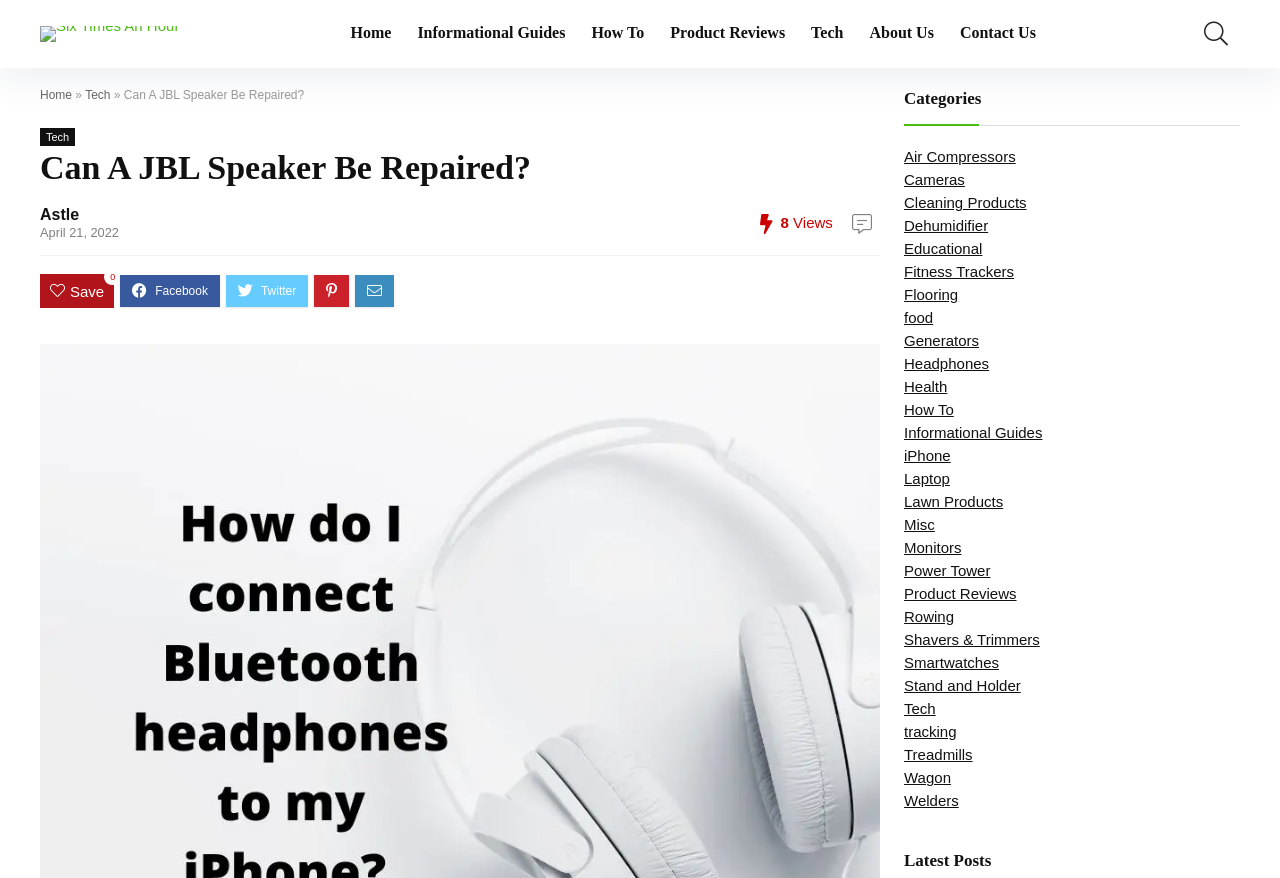Determine the bounding box coordinates for the area you should click to complete the following instruction: "Search for something".

[0.941, 0.024, 0.959, 0.055]